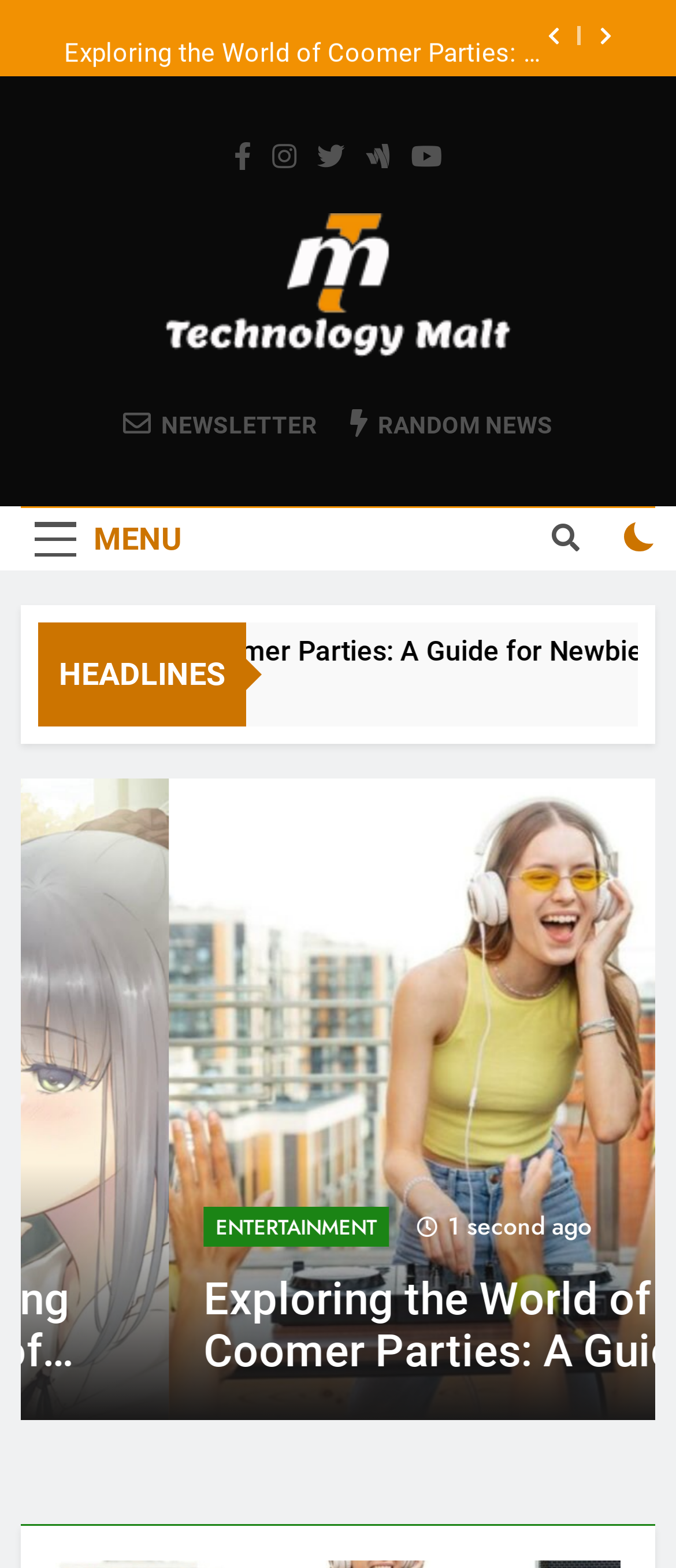Locate the bounding box coordinates of the clickable area needed to fulfill the instruction: "Explore the article about Juliana Garofalo teacher".

[0.077, 0.837, 0.923, 0.9]